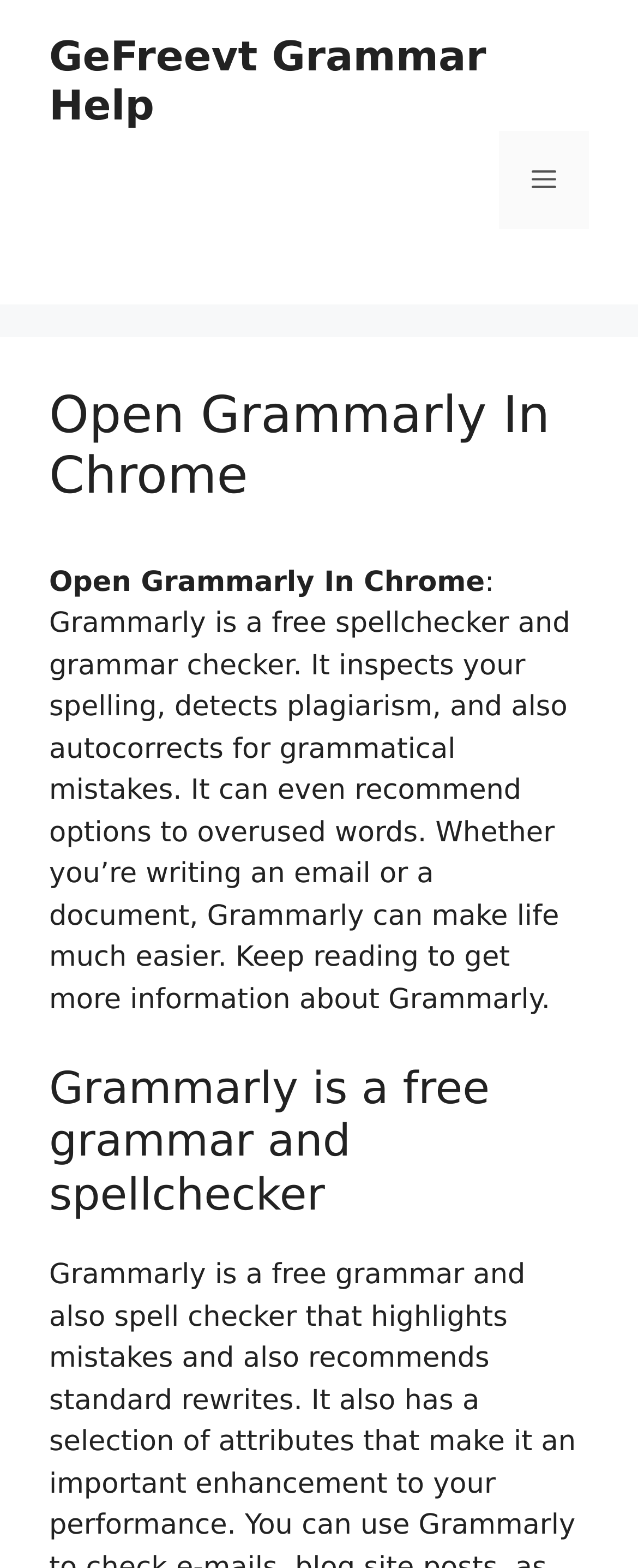Give a comprehensive overview of the webpage, including key elements.

The webpage is about Grammarly, a free spellchecker and grammar checker. At the top of the page, there is a banner that spans the entire width, containing a link to "Get Free Grammar Help" on the left side and a mobile toggle button on the right side. Below the banner, there is a header section that takes up about a quarter of the page's height, with a heading that reads "Open Grammarly In Chrome". 

Under the header, there is a block of text that describes Grammarly's features, including inspecting spelling, detecting plagiarism, and autocorrecting grammatical mistakes. This text block is positioned near the top of the page and takes up about half of the page's height. 

Further down, there is another heading that reads "Grammarly is a free grammar and spellchecker", which is positioned below the descriptive text block. Overall, the page has a simple layout with a focus on providing information about Grammarly's features and benefits.